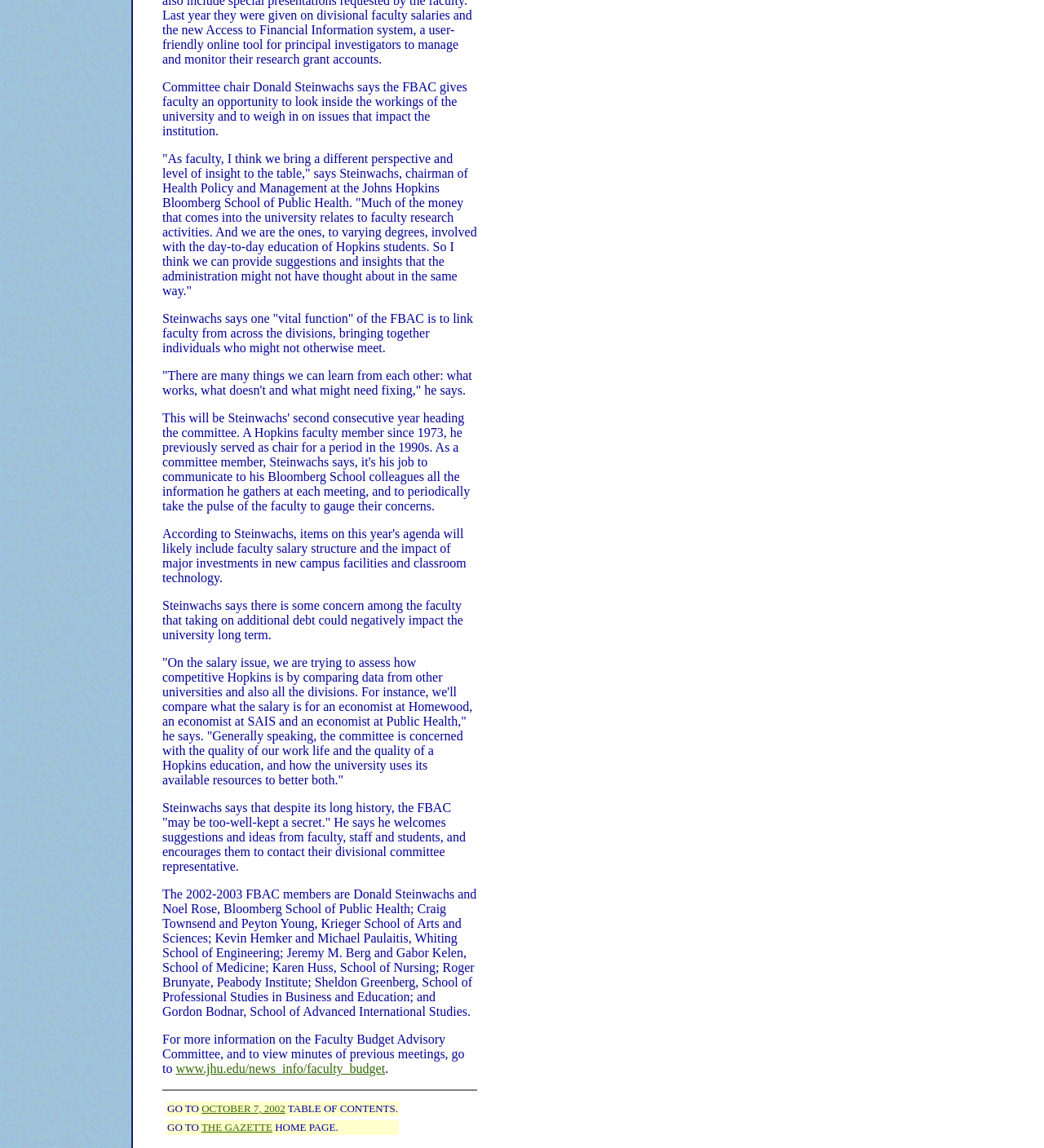Who is the chairman of Health Policy and Management?
Answer the question in a detailed and comprehensive manner.

According to the webpage, Steinwachs is the chairman of Health Policy and Management at the Johns Hopkins Bloomberg School of Public Health, as mentioned in the quote attributed to him.